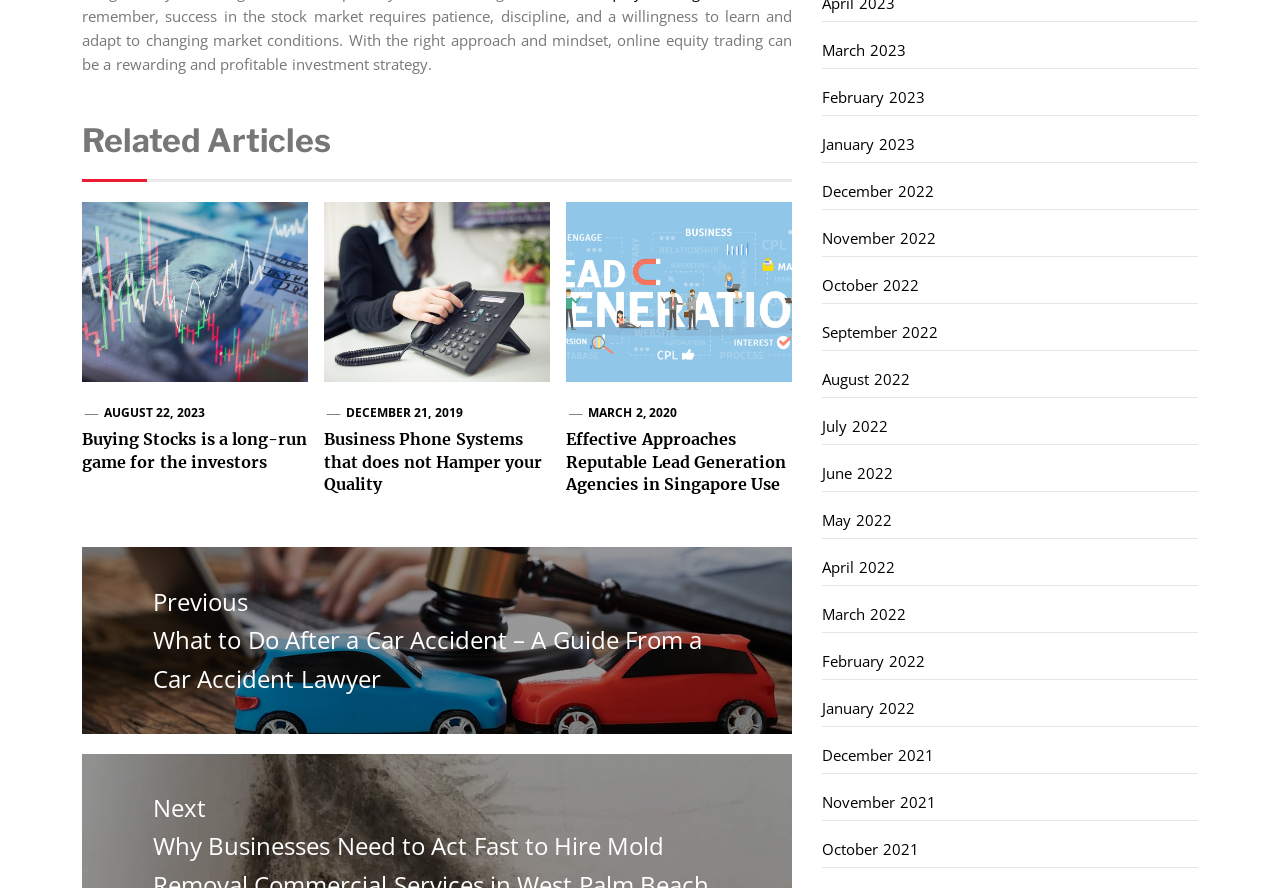Give the bounding box coordinates for the element described by: "House&garden".

None